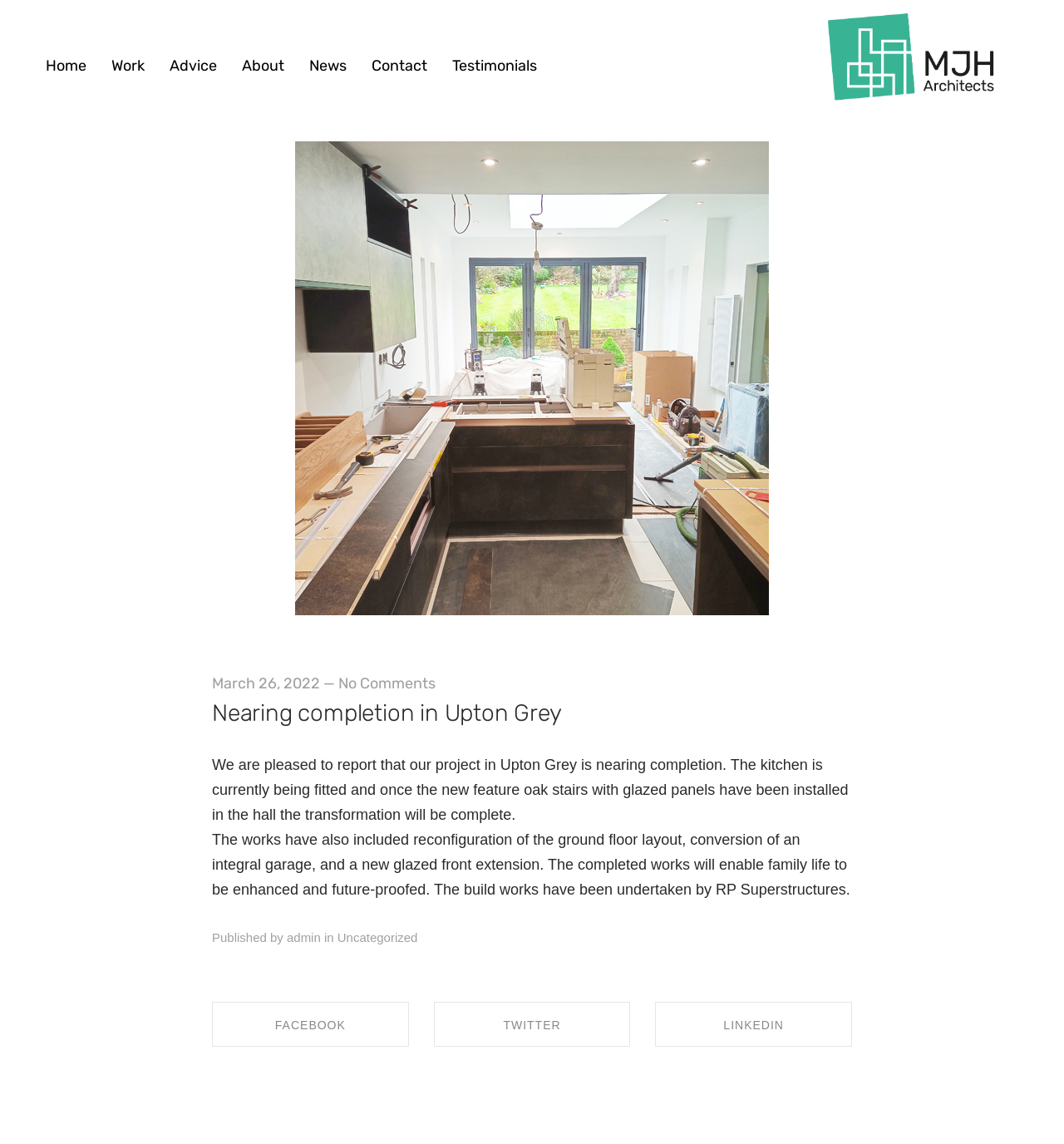Answer the following query concisely with a single word or phrase:
Who undertook the build works?

RP Superstructures